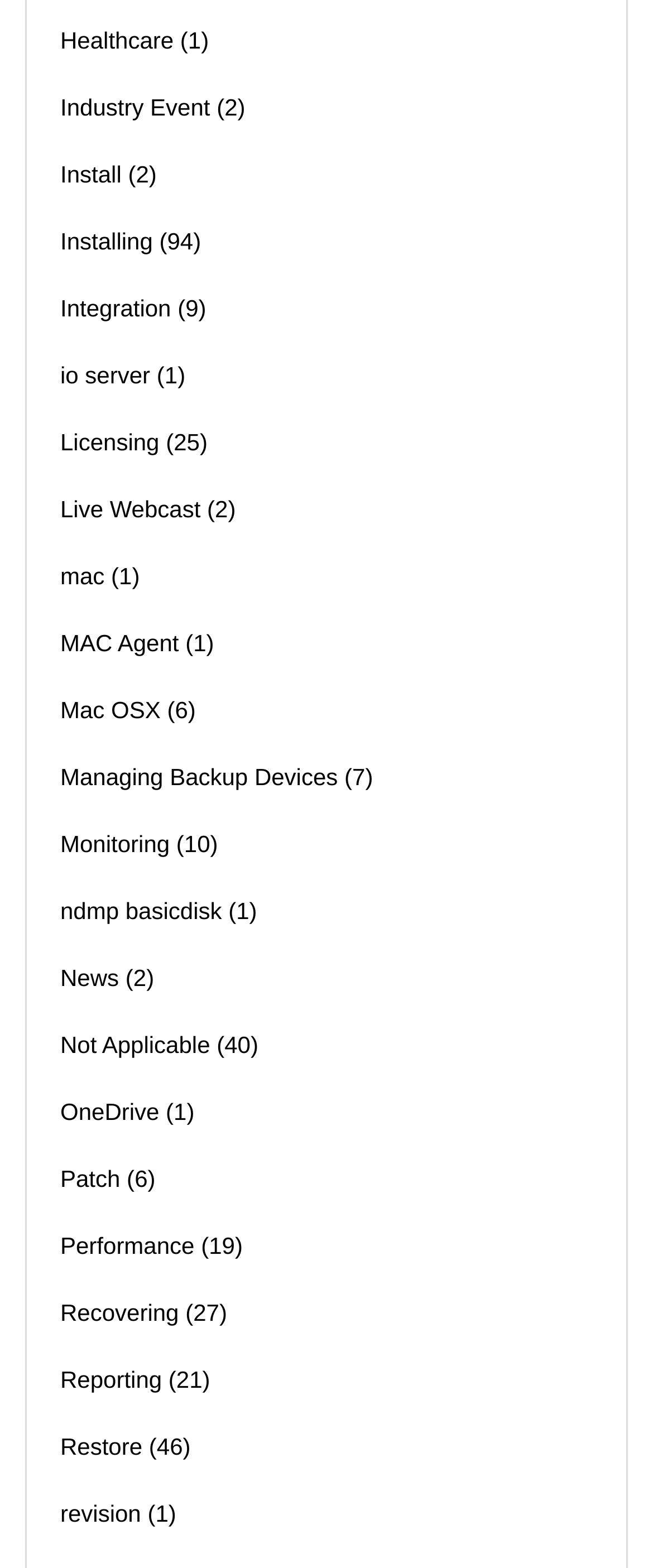Determine the bounding box coordinates of the region to click in order to accomplish the following instruction: "Get a New Boiler Quote". Provide the coordinates as four float numbers between 0 and 1, specifically [left, top, right, bottom].

None